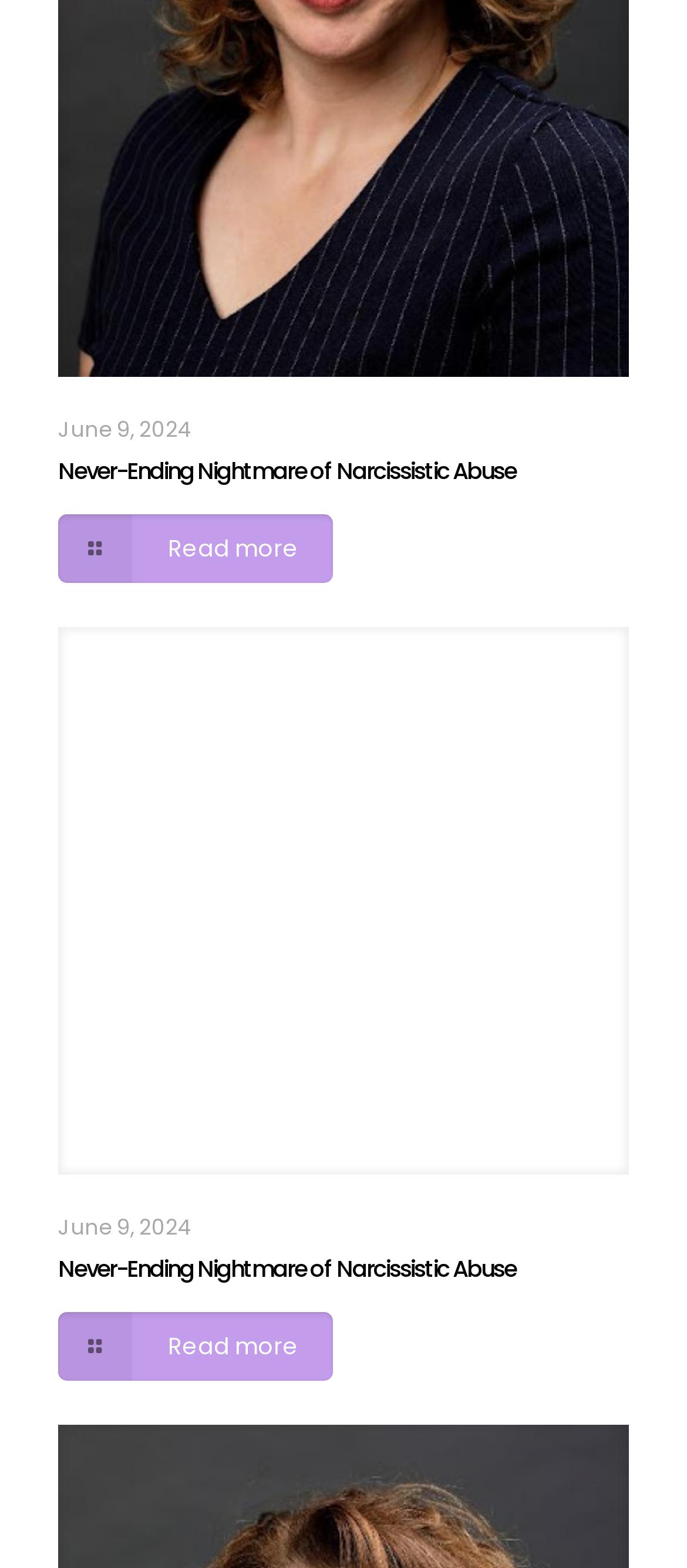What is the date of the article?
Look at the image and respond with a one-word or short phrase answer.

June 9, 2024